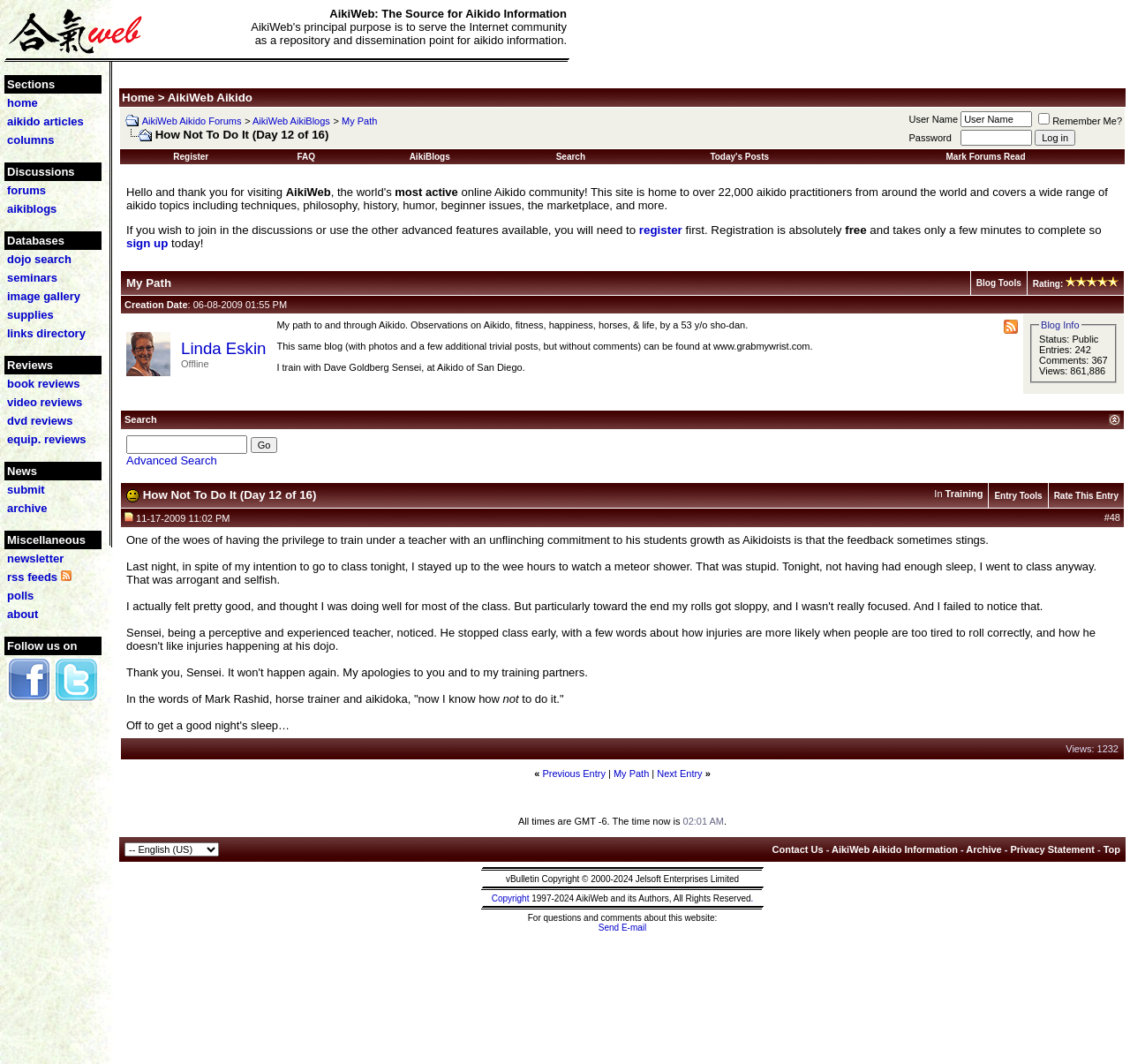Find the bounding box coordinates for the area that must be clicked to perform this action: "Click on the 'home' link".

[0.006, 0.09, 0.033, 0.103]